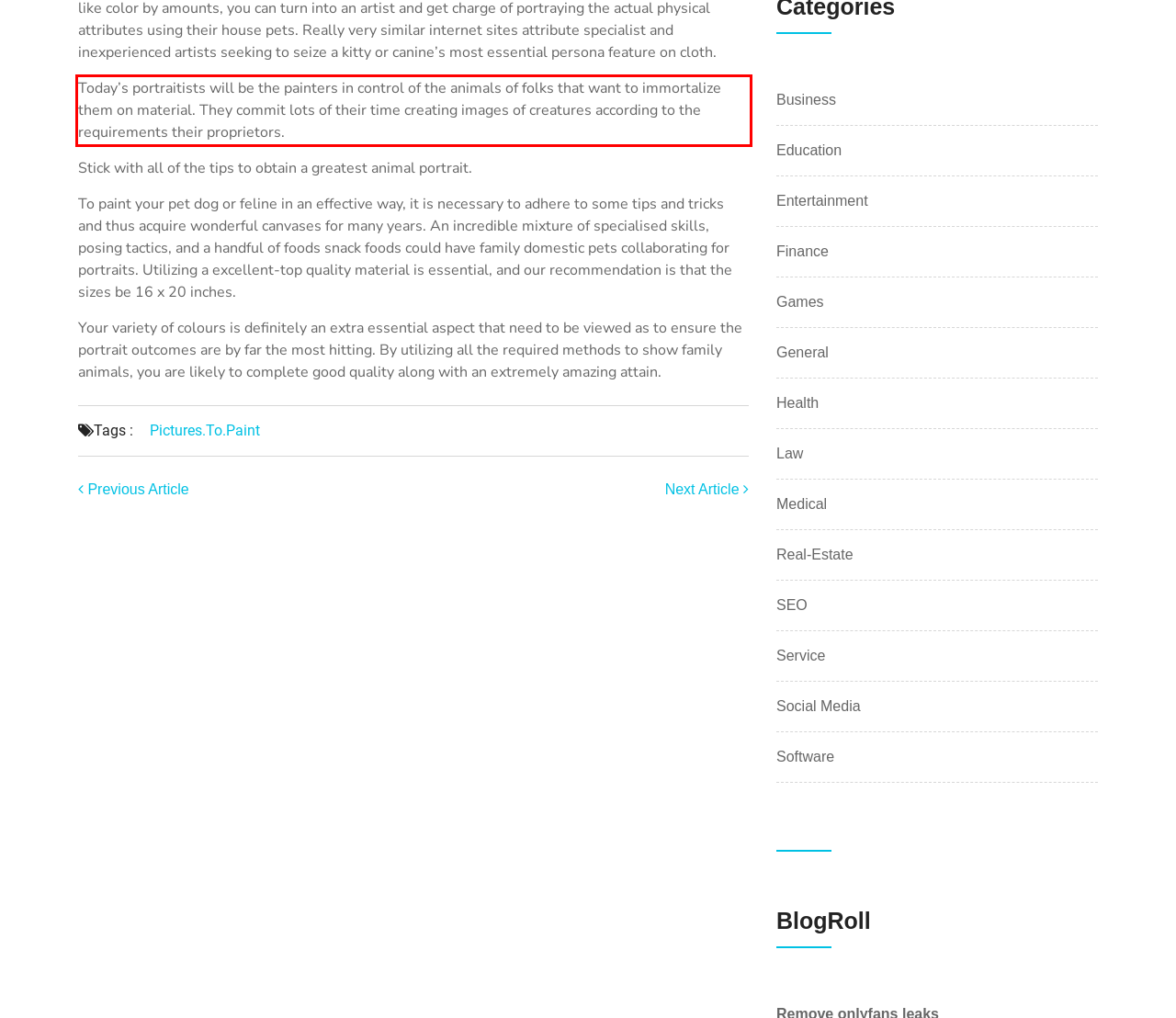Within the screenshot of a webpage, identify the red bounding box and perform OCR to capture the text content it contains.

Today’s portraitists will be the painters in control of the animals of folks that want to immortalize them on material. They commit lots of their time creating images of creatures according to the requirements their proprietors.